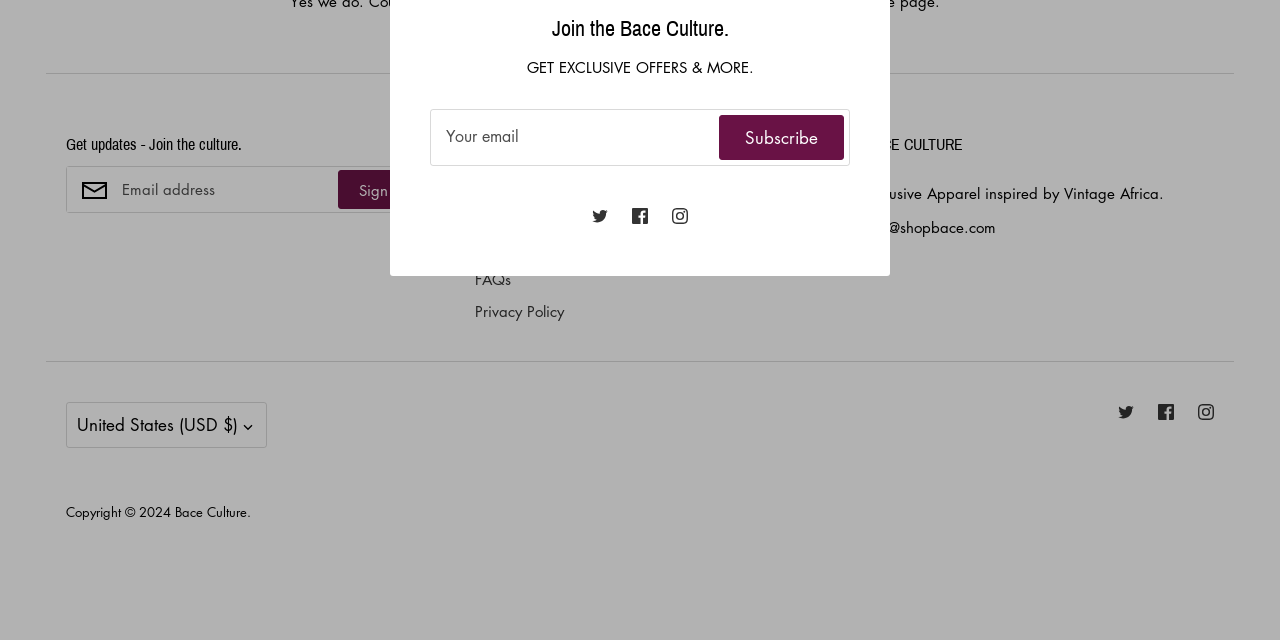Given the element description Corporate Health & Ergonomics, identify the bounding box coordinates for the UI element on the webpage screenshot. The format should be (top-left x, top-left y, bottom-right x, bottom-right y), with values between 0 and 1.

None